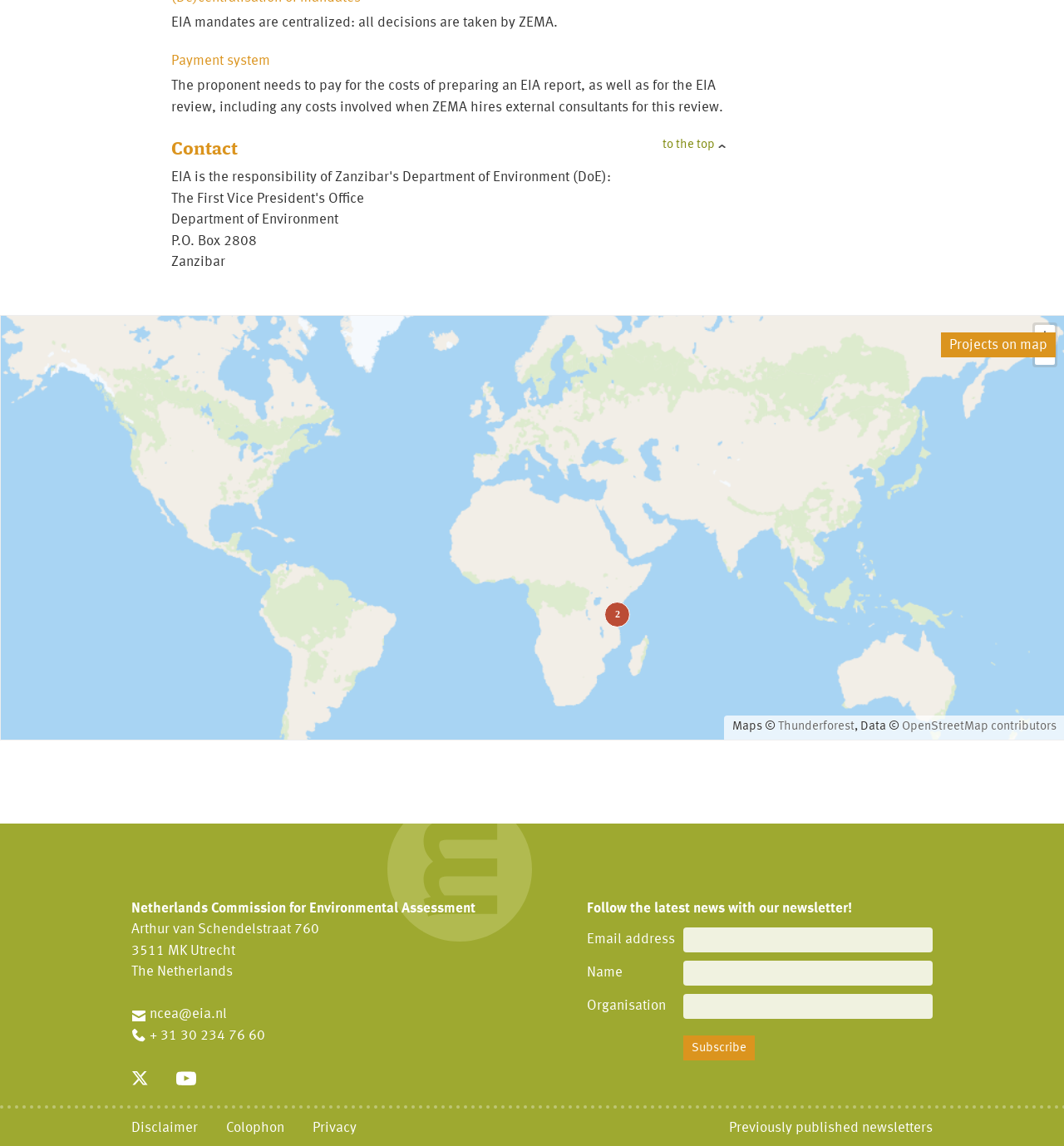Identify the bounding box coordinates for the element you need to click to achieve the following task: "Click the 'to the top' link". The coordinates must be four float values ranging from 0 to 1, formatted as [left, top, right, bottom].

[0.623, 0.119, 0.683, 0.135]